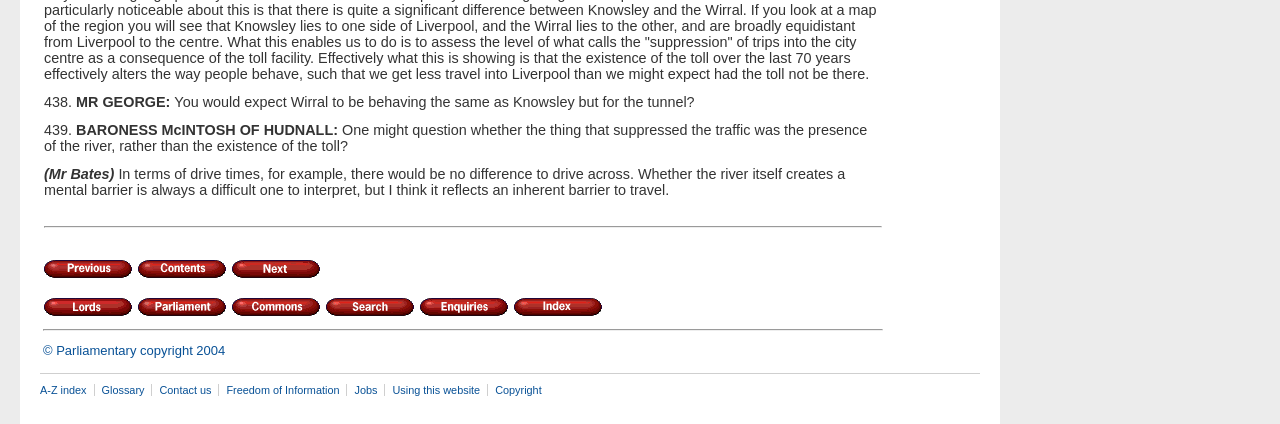How many links are present in the footer section?
Based on the screenshot, give a detailed explanation to answer the question.

The footer section contains links to 'A-Z index', 'Glossary', 'Contact us', 'Freedom of Information', 'Jobs', 'Using this website', and 'Copyright', which makes a total of 8 links.